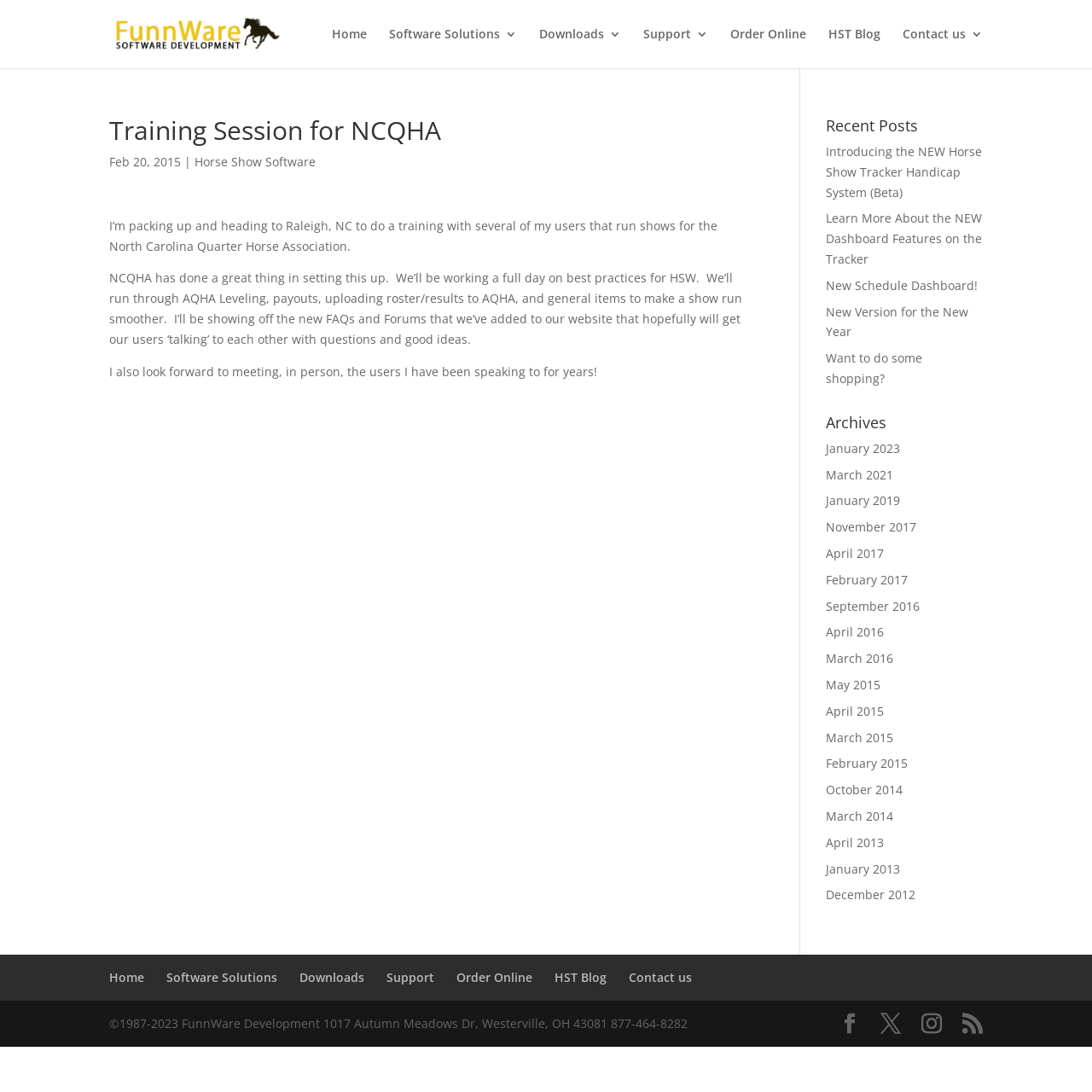Find the bounding box coordinates of the element I should click to carry out the following instruction: "Contact FunnWare Development".

[0.827, 0.026, 0.9, 0.062]